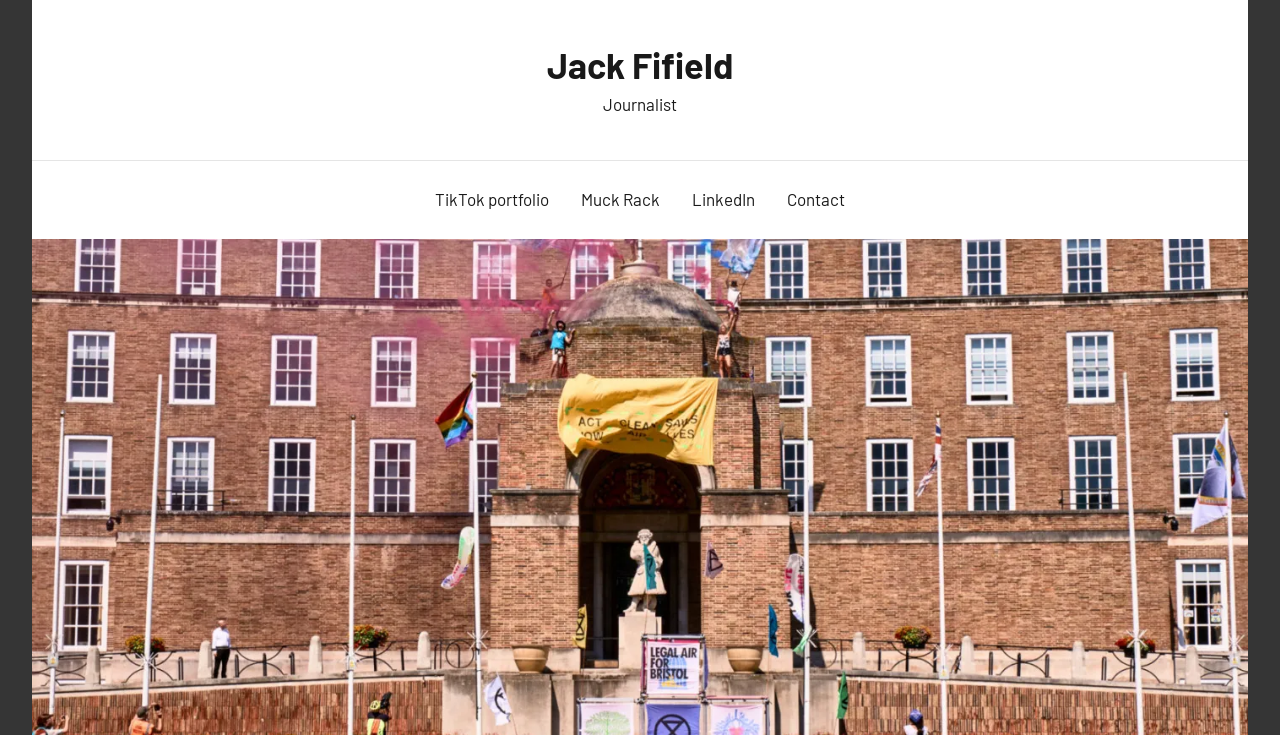Answer this question using a single word or a brief phrase:
How many social media links are present in the primary menu?

4